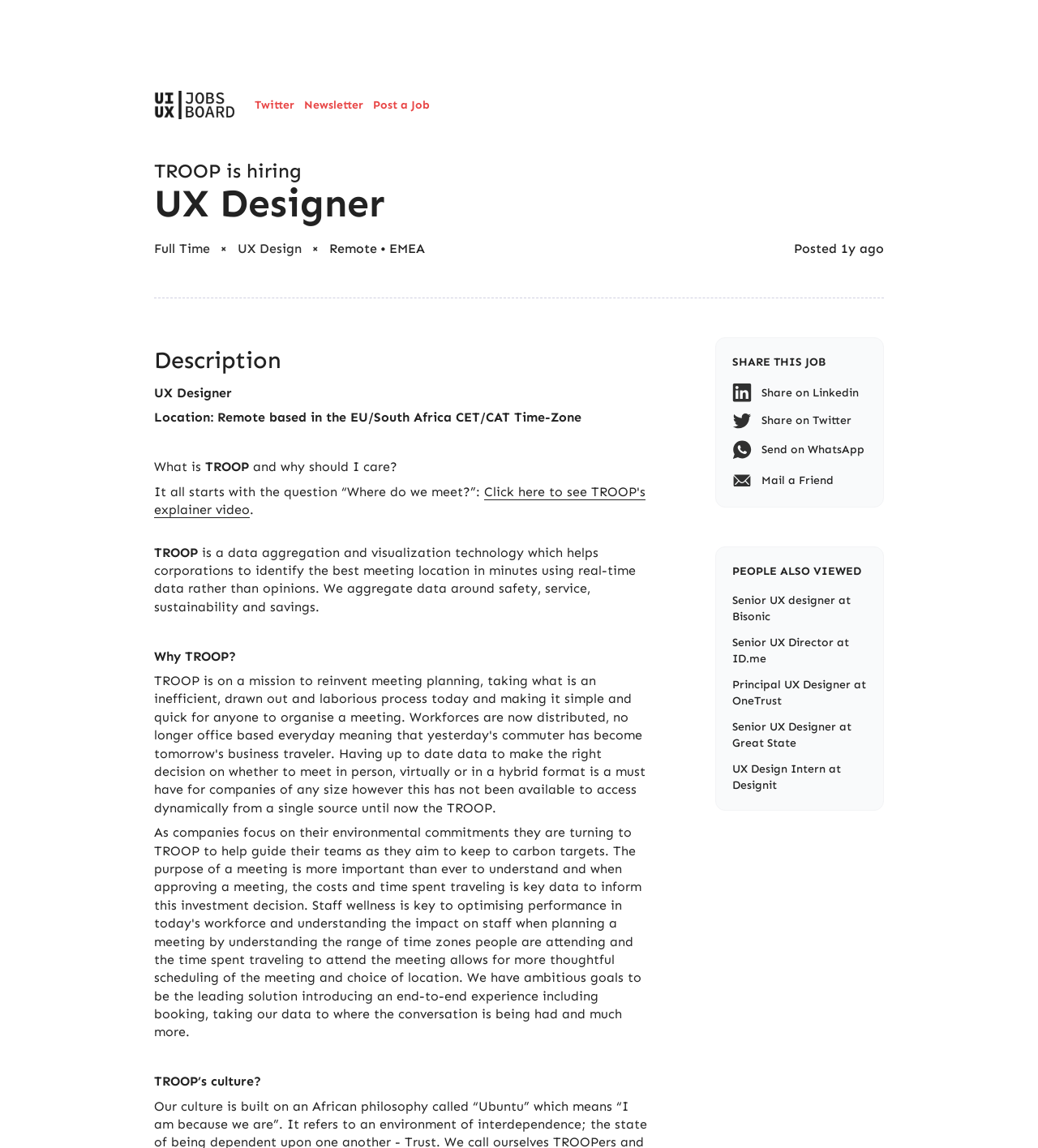Please identify the bounding box coordinates of the clickable element to fulfill the following instruction: "Watch TROOP's explainer video". The coordinates should be four float numbers between 0 and 1, i.e., [left, top, right, bottom].

[0.148, 0.421, 0.622, 0.451]